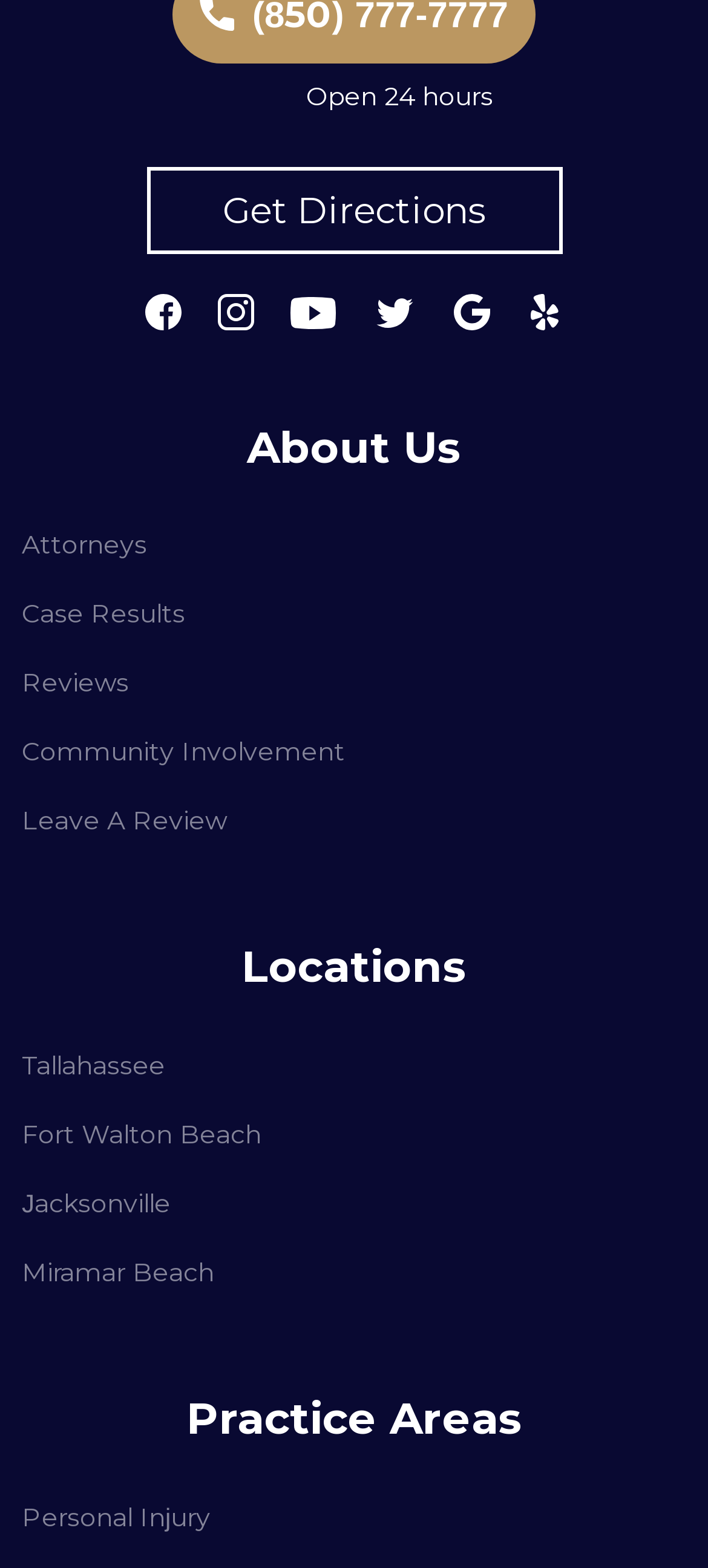Find the bounding box coordinates of the element to click in order to complete the given instruction: "Click the Facebook button."

None